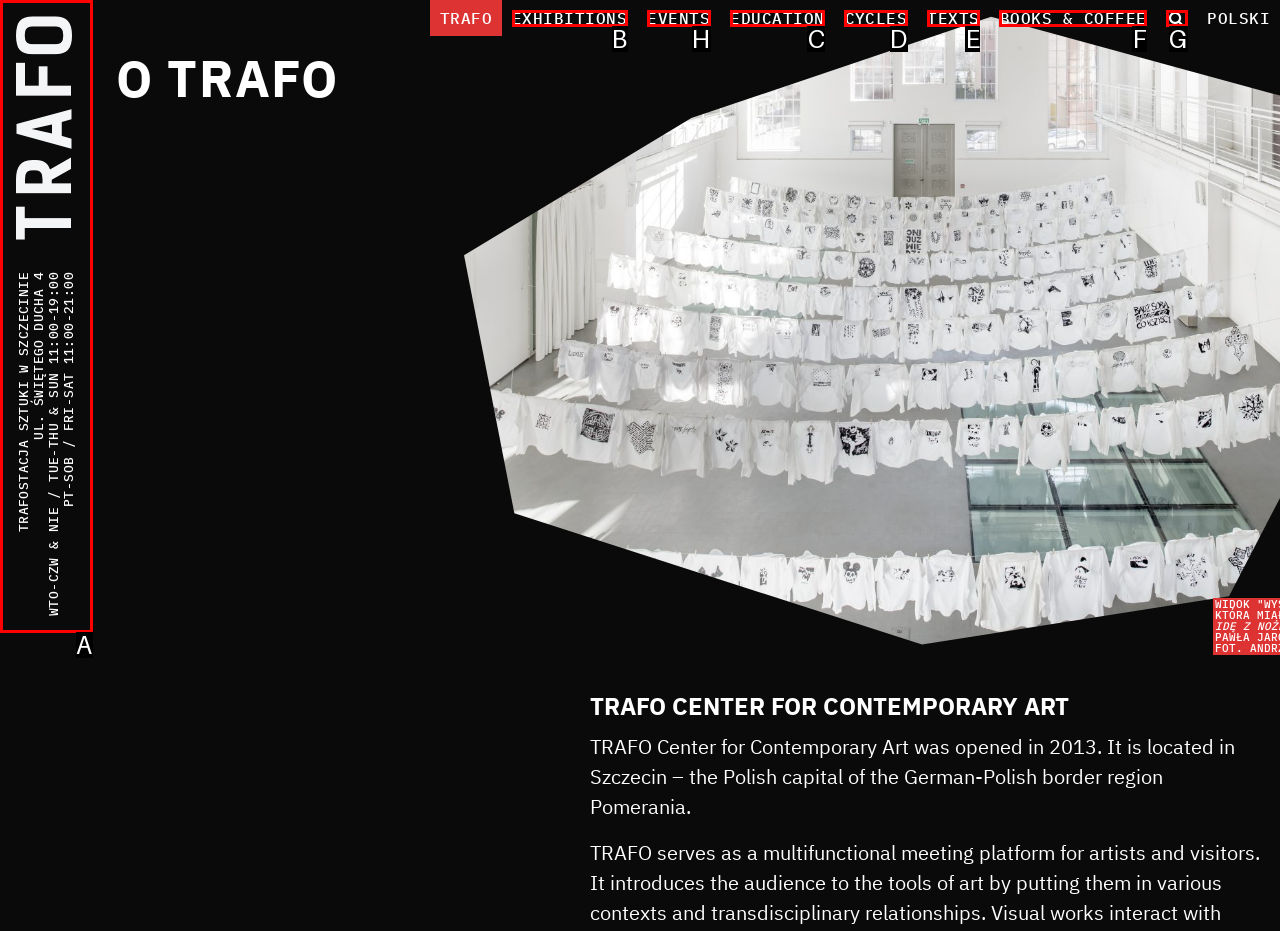Tell me which option I should click to complete the following task: Go to the EVENTS page
Answer with the option's letter from the given choices directly.

H